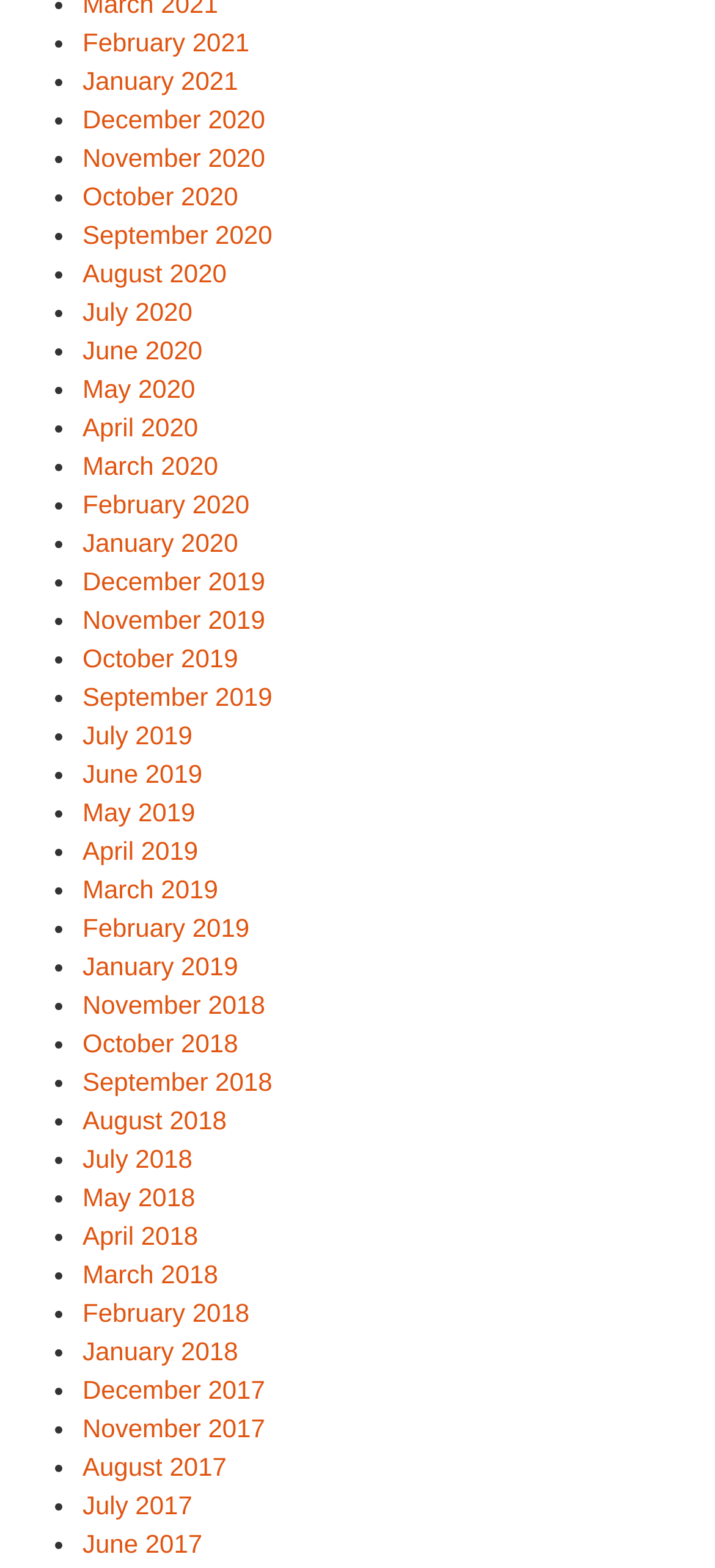How are the months listed?
Could you answer the question in a detailed manner, providing as much information as possible?

I looked at the structure of the webpage and found that the months are listed in a bulleted list, with each month represented by a link and a list marker ('•') preceding it.